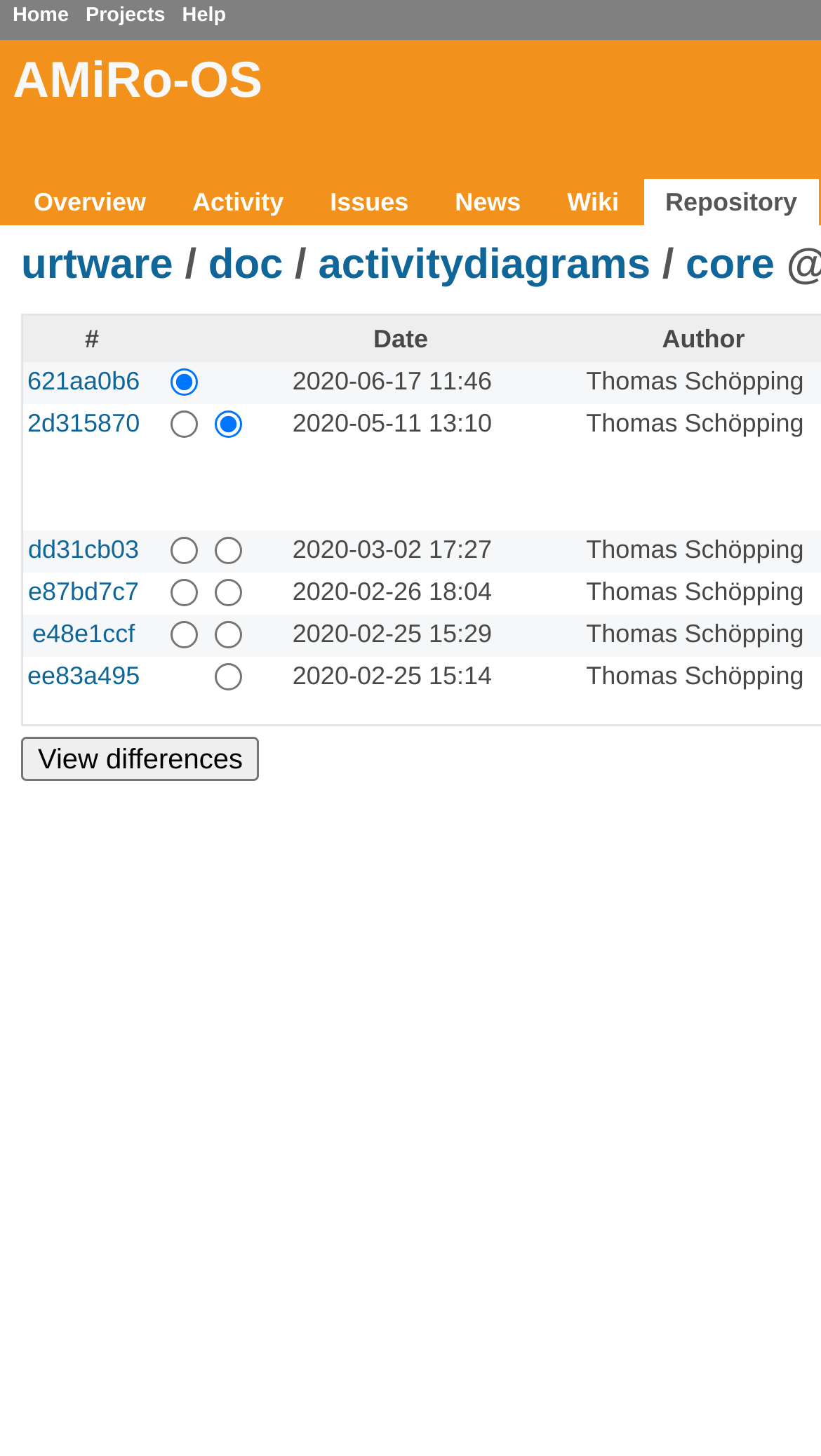Find the bounding box coordinates for the UI element that matches this description: "name="rev_to" value="ee83a495436186dbc15d6e0bc3e360e19ae5ff02"".

[0.263, 0.456, 0.296, 0.474]